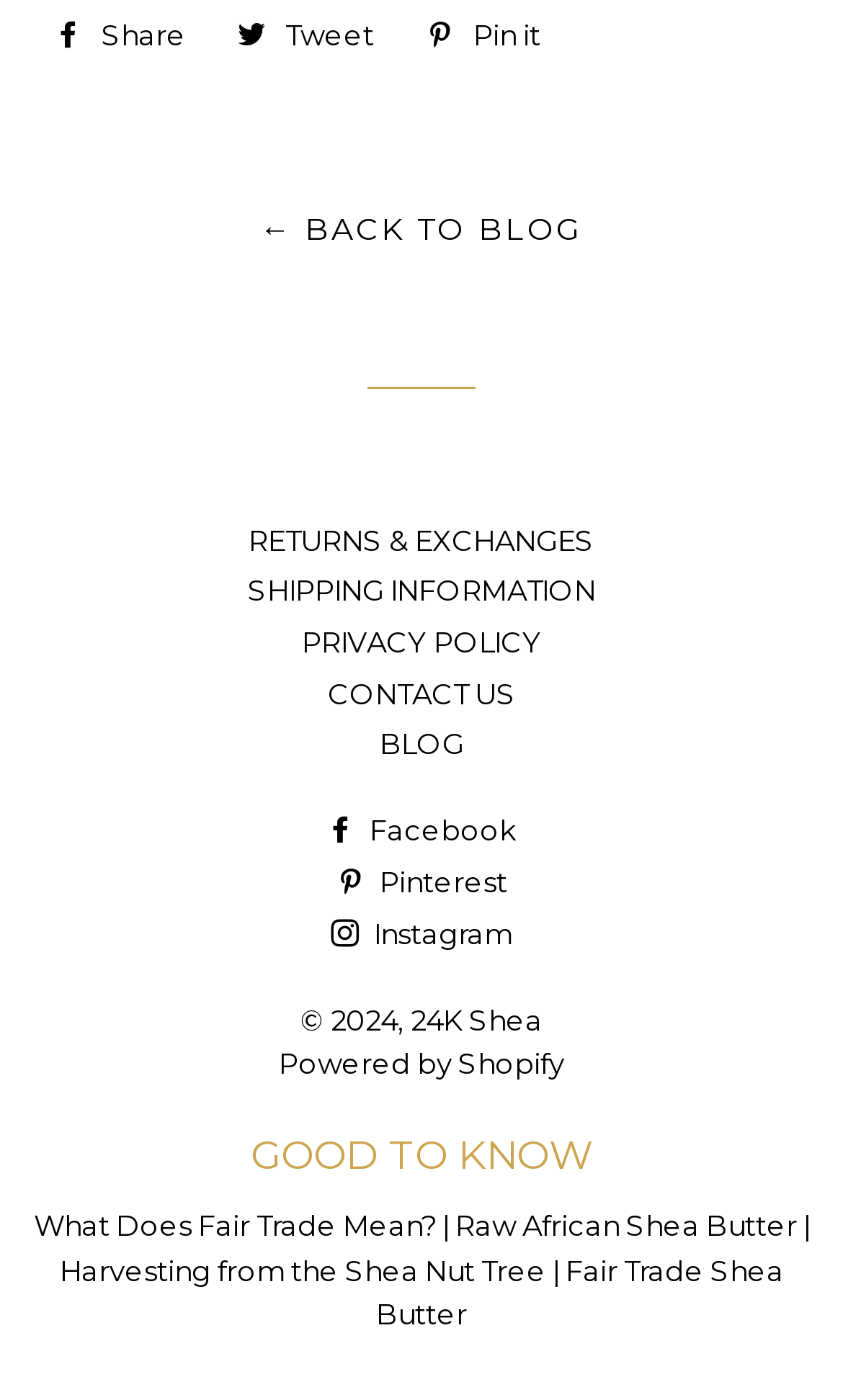Respond to the following question with a brief word or phrase:
What is the theme of the webpage?

Shea butter